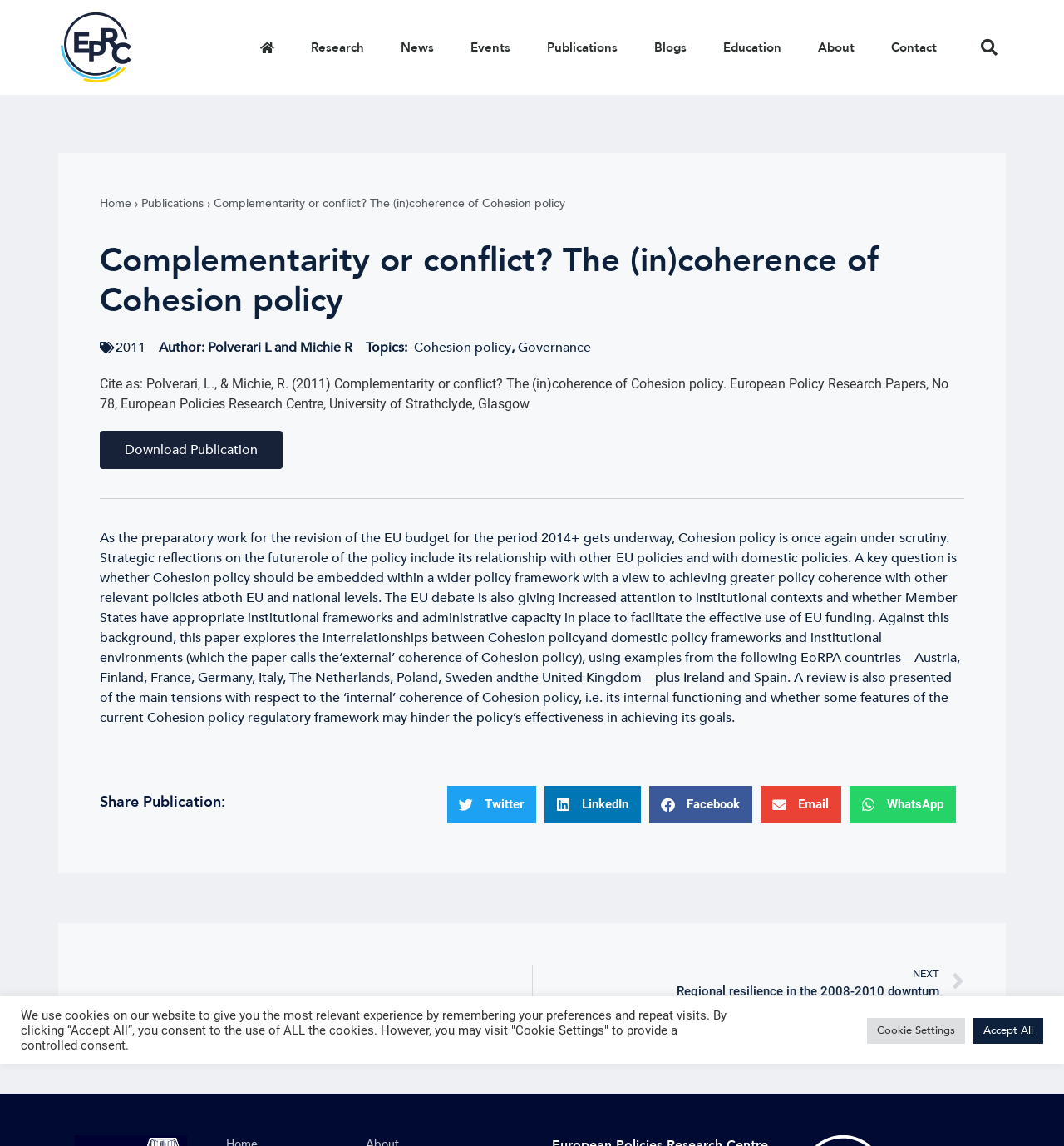Identify the bounding box of the UI element that matches this description: "Cookie Settings".

[0.815, 0.888, 0.907, 0.91]